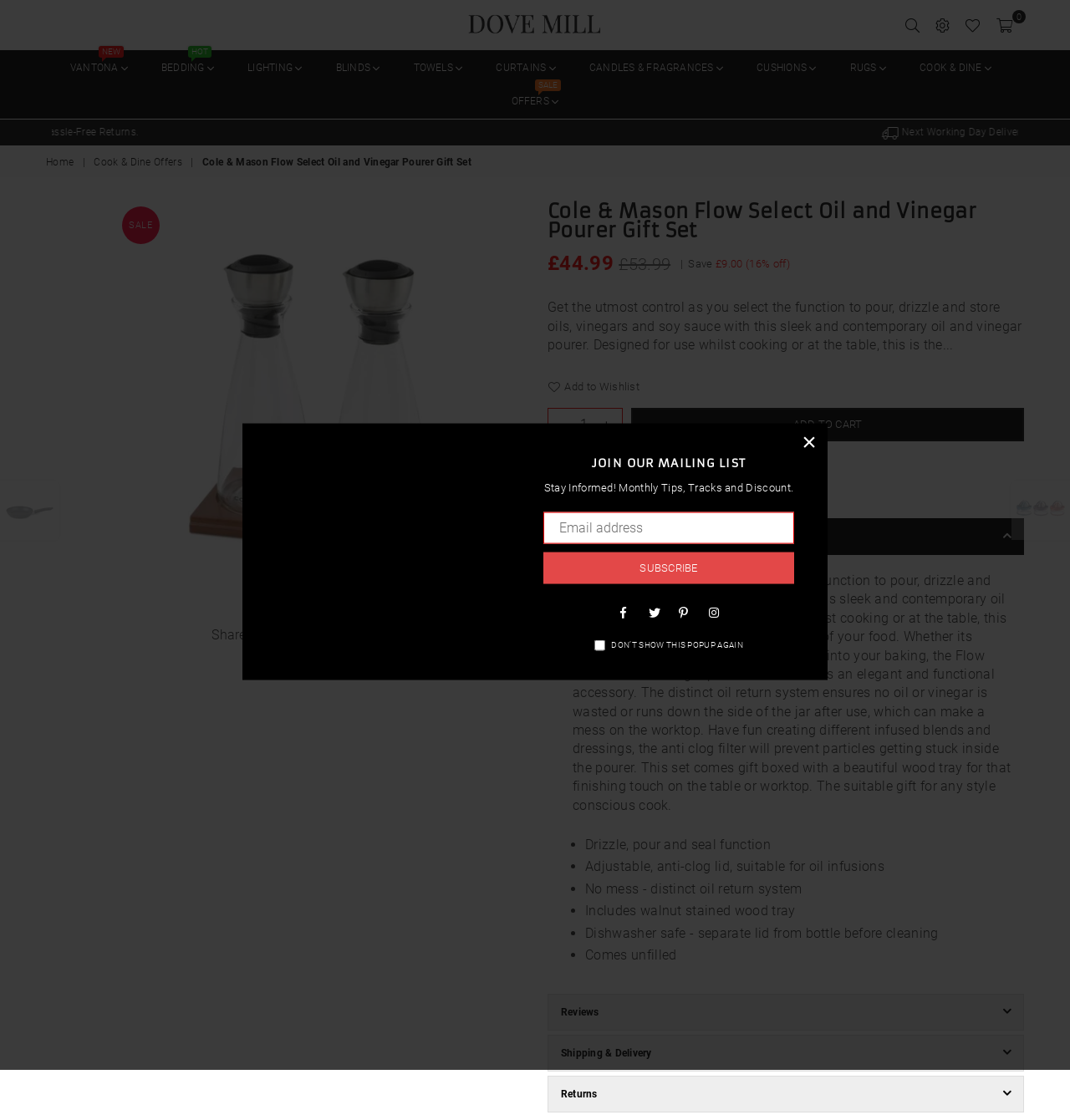Determine the bounding box coordinates of the clickable region to execute the instruction: "Select the 'Next Working Day Delivery' option". The coordinates should be four float numbers between 0 and 1, denoted as [left, top, right, bottom].

[0.385, 0.113, 0.615, 0.123]